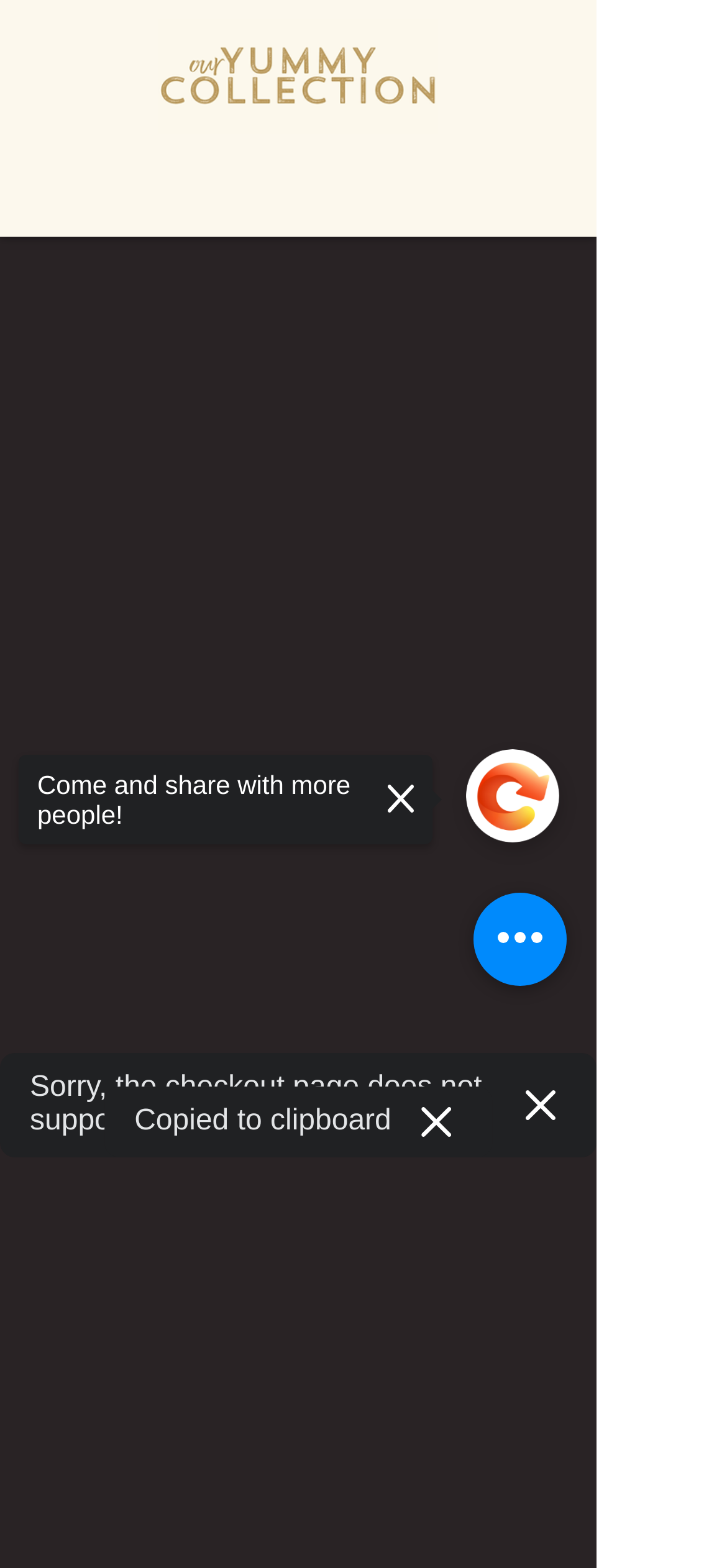What is the text above the 'THE VIC DONE-341.JPG' image?
Based on the image, respond with a single word or phrase.

to our Collection